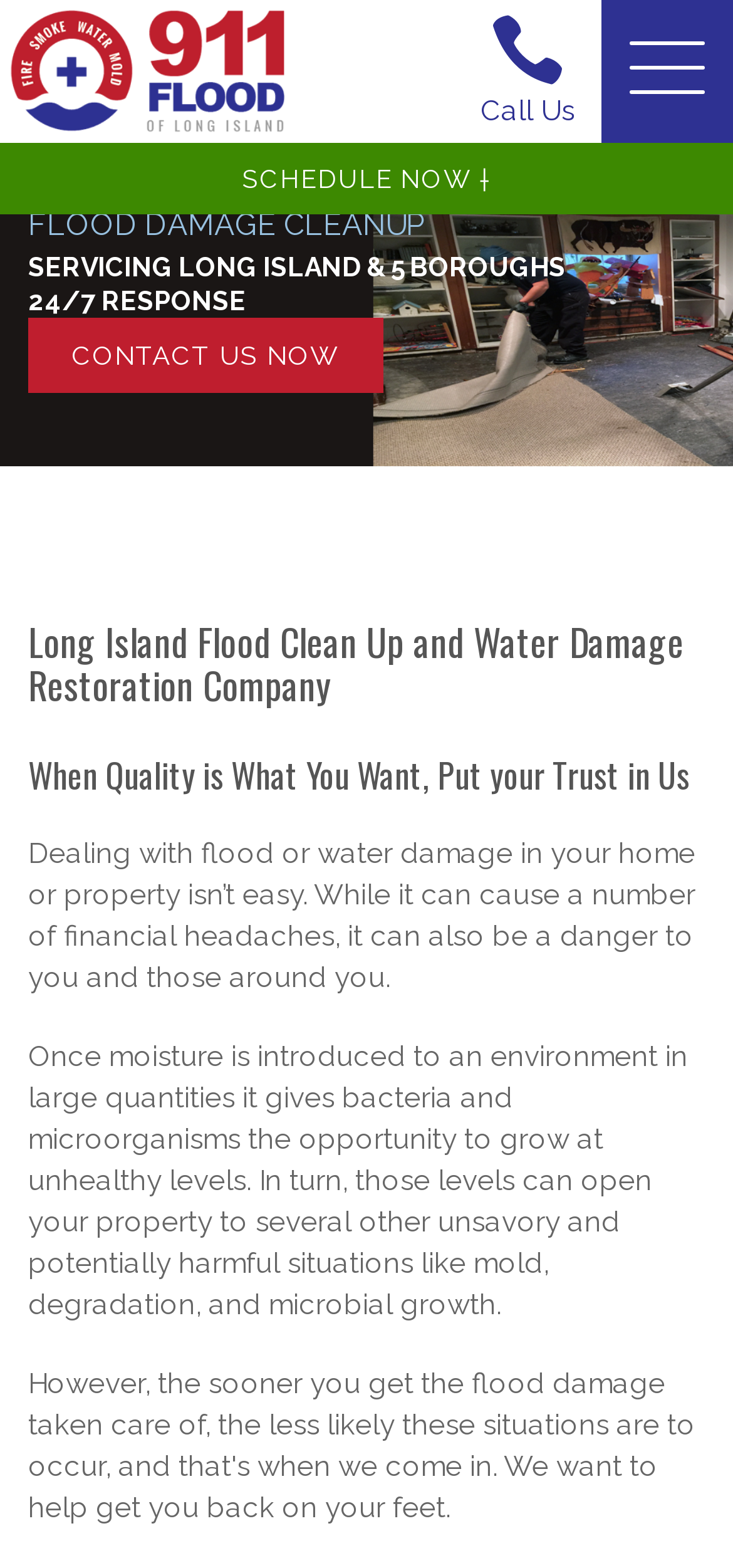Carefully observe the image and respond to the question with a detailed answer:
What is the response time of the flood cleanup service?

I searched for the response time of the flood cleanup service and found the text '24/7 RESPONSE' on the webpage, which indicates that the service is available 24 hours a day, 7 days a week.